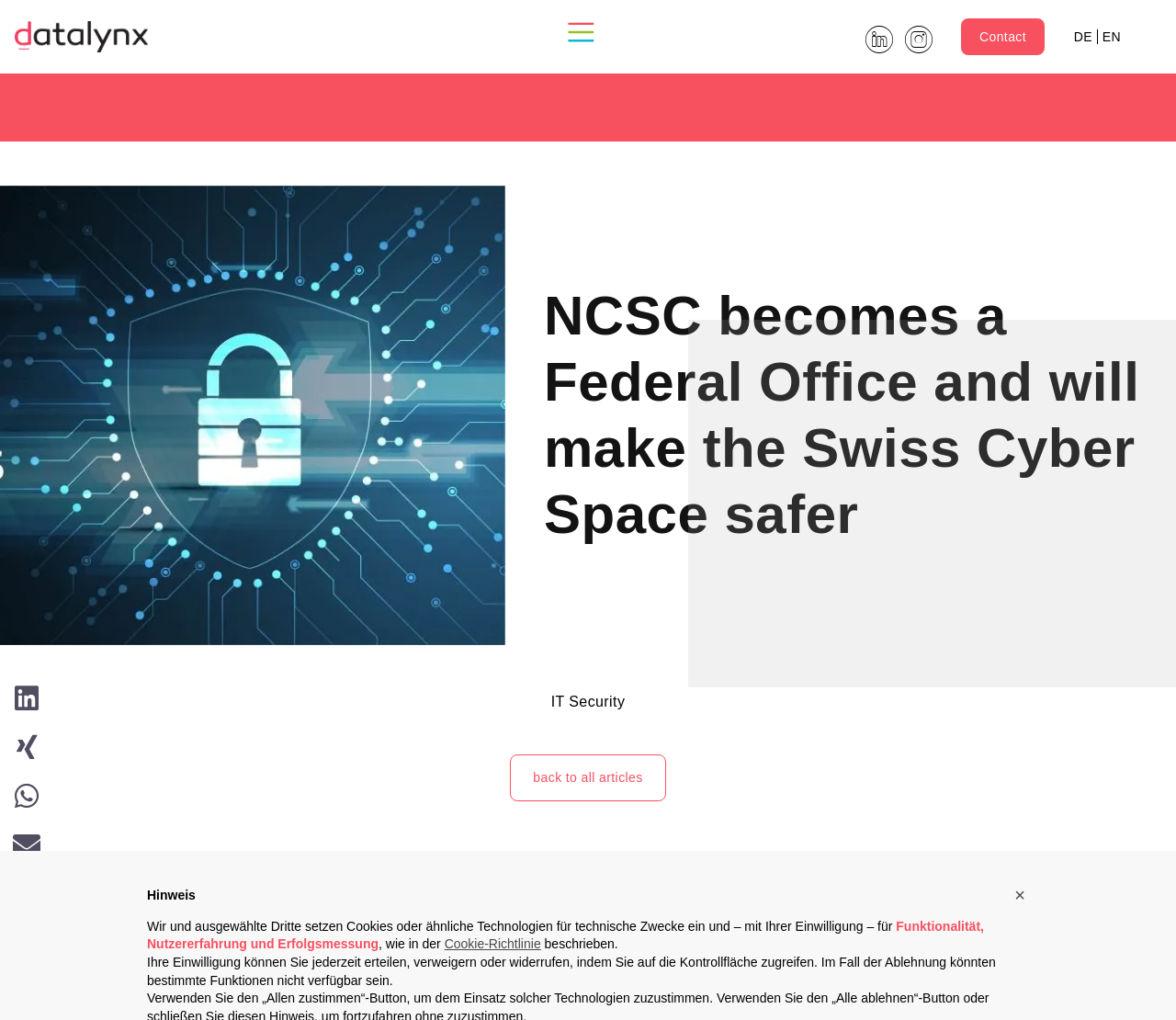Find the bounding box coordinates of the element I should click to carry out the following instruction: "Read recent post about Bos868 Slot Instant Winning Game".

None